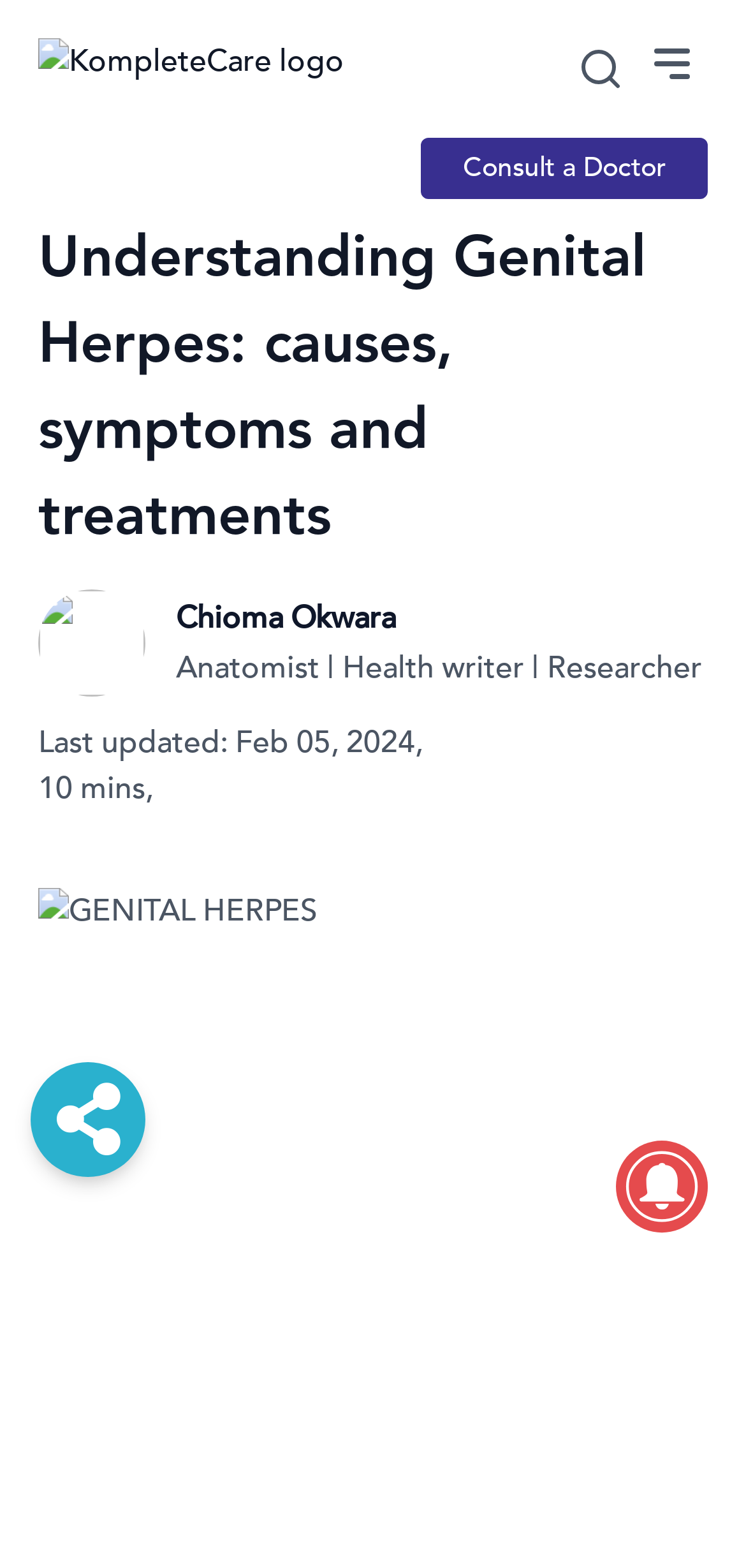Who is the author of the article?
Please ensure your answer to the question is detailed and covers all necessary aspects.

I found a figure element with a figcaption that contains a link to the author's name, Chioma Okwara, along with their title, Anatomist | Health writer | Researcher. This suggests that Chioma Okwara is the author of the article.